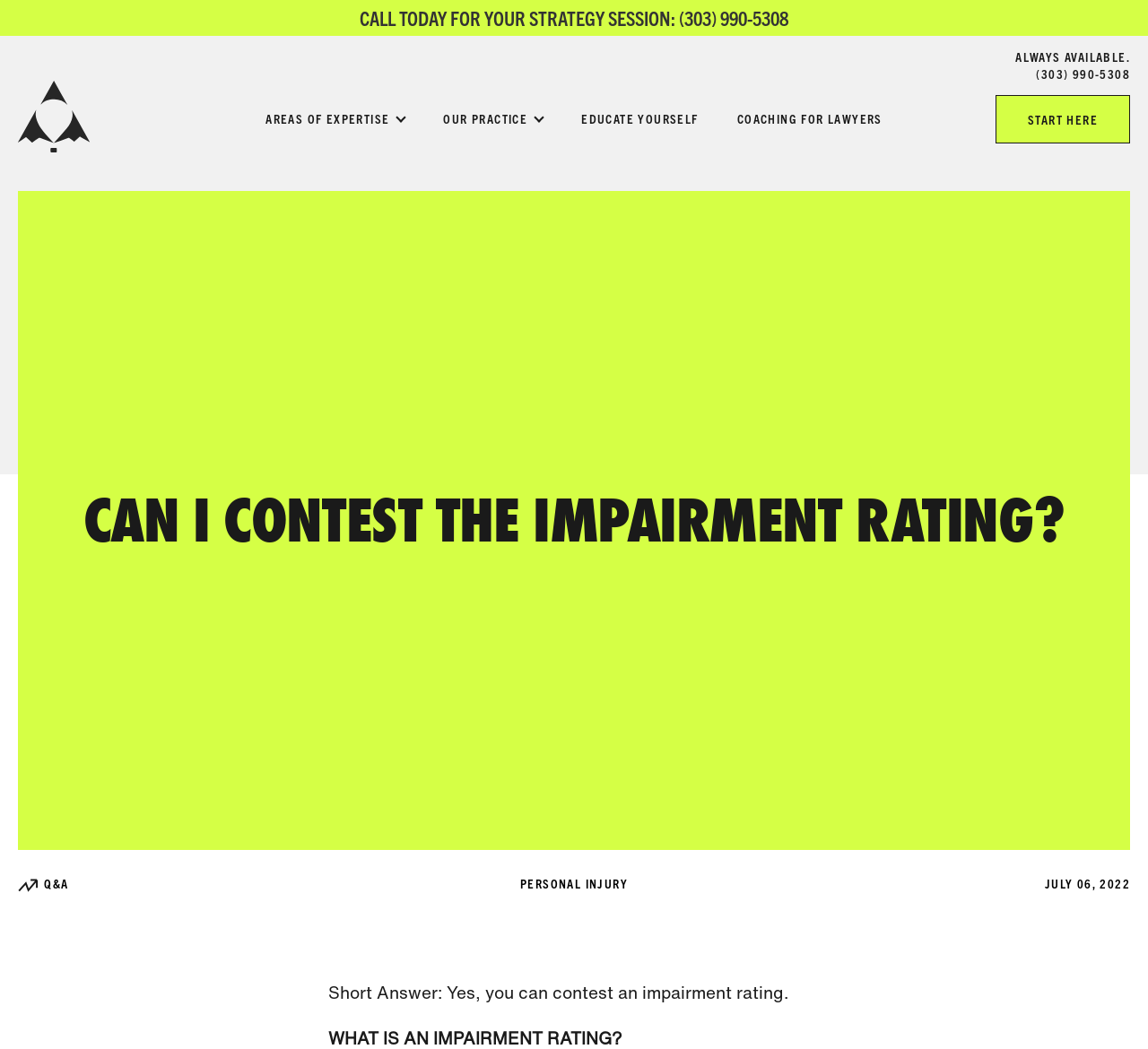What is the date of the latest article?
Look at the screenshot and provide an in-depth answer.

I found the date by looking at the bottom-right corner of the webpage, where it says 'JULY 06, 2022' next to a 'Q&A' section, which appears to be related to the latest article or update on the website.